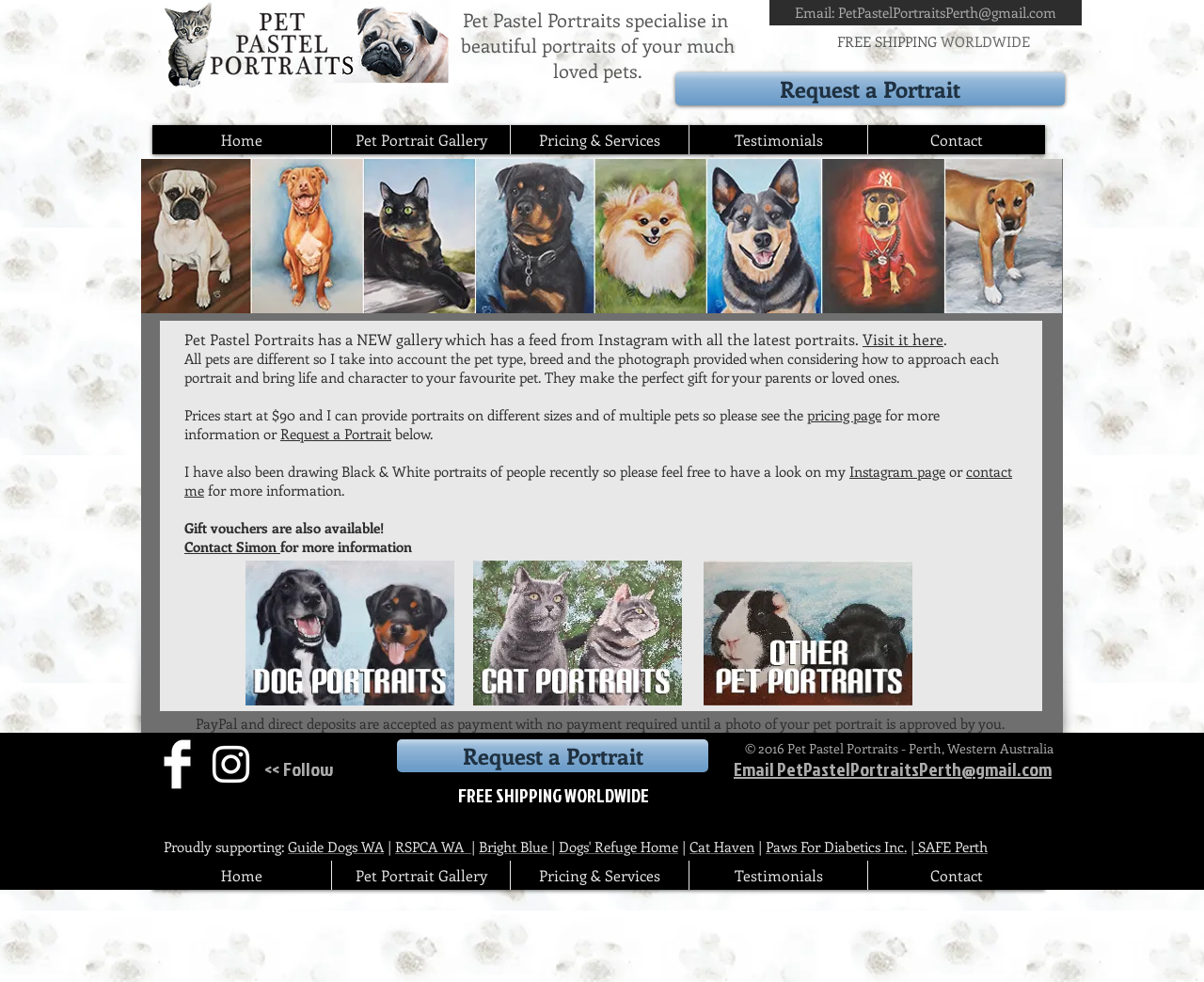Please reply to the following question using a single word or phrase: 
What is the shipping policy?

Free shipping worldwide